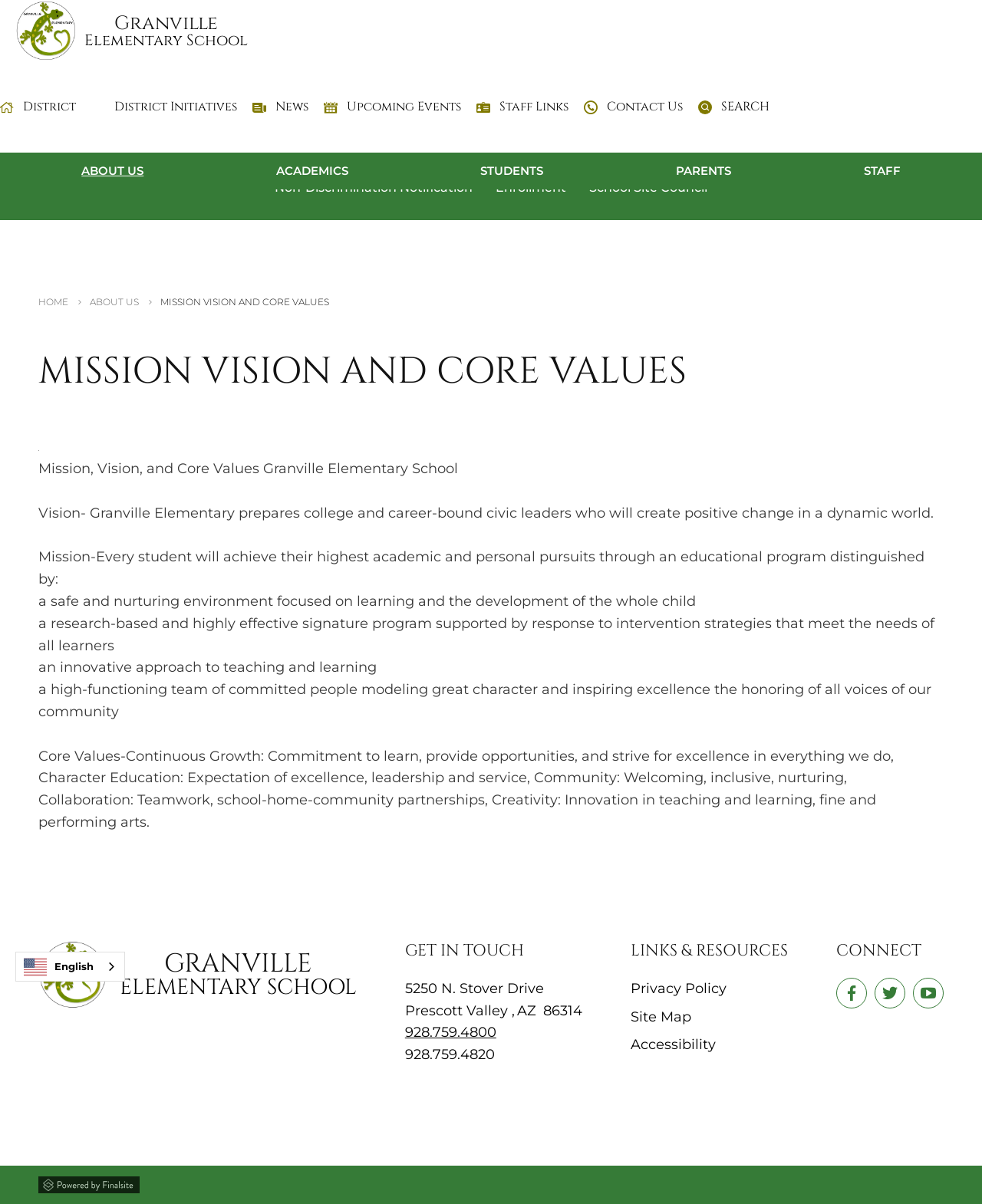Provide a thorough description of the webpage's content and layout.

The webpage is about the Mission, Vision, and Core Values of Granville Elementary School. At the top, there is a navigation menu with links to the district, district initiatives, news, upcoming events, staff links, and contact us. Below this, there is a search button and another navigation menu with links to about us, academics, students, parents, and staff.

The main content of the page is divided into sections. The first section has a heading "MISSION VISION AND CORE VALUES" and displays the mission, vision, and core values of the school in a descriptive text. There is also a figure, likely an image, above this section.

The next section has a heading "GET IN TOUCH" and provides the school's address, phone numbers, and a link to contact them.

Below this, there is a section with a heading "LINKS & RESOURCES" that contains links to privacy policy, site map, and accessibility.

The final section has a heading "CONNECT" and provides links to the school's social media profiles, including Facebook, Twitter, and YouTube.

At the very bottom of the page, there is a link to "Powered by Finalsite" and a language selection dropdown menu with English selected.